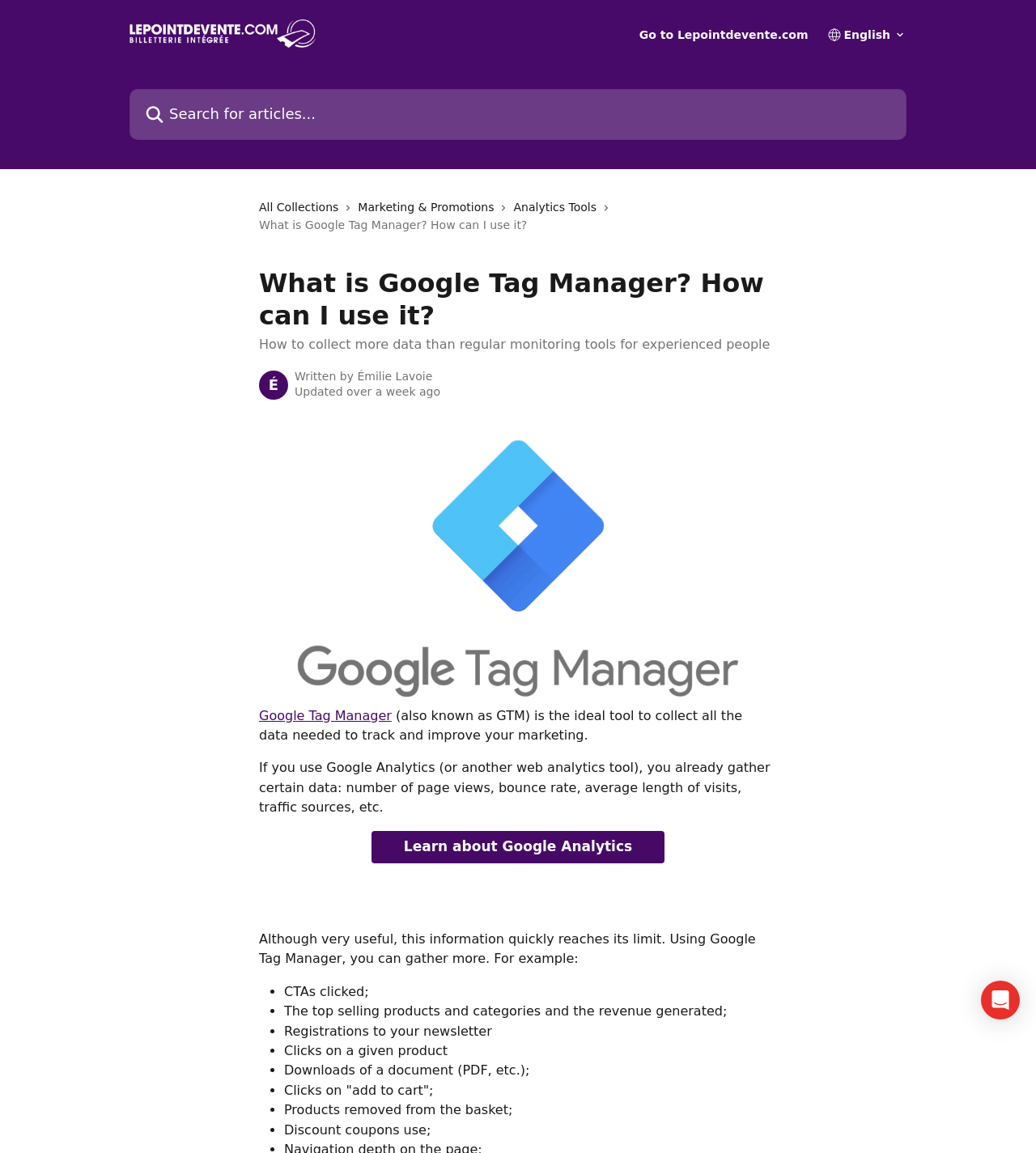What is the topic of this webpage?
Craft a detailed and extensive response to the question.

Based on the webpage content, it is clear that the topic is Google Tag Manager, as it is mentioned in the title and the text explains its functionality and benefits.